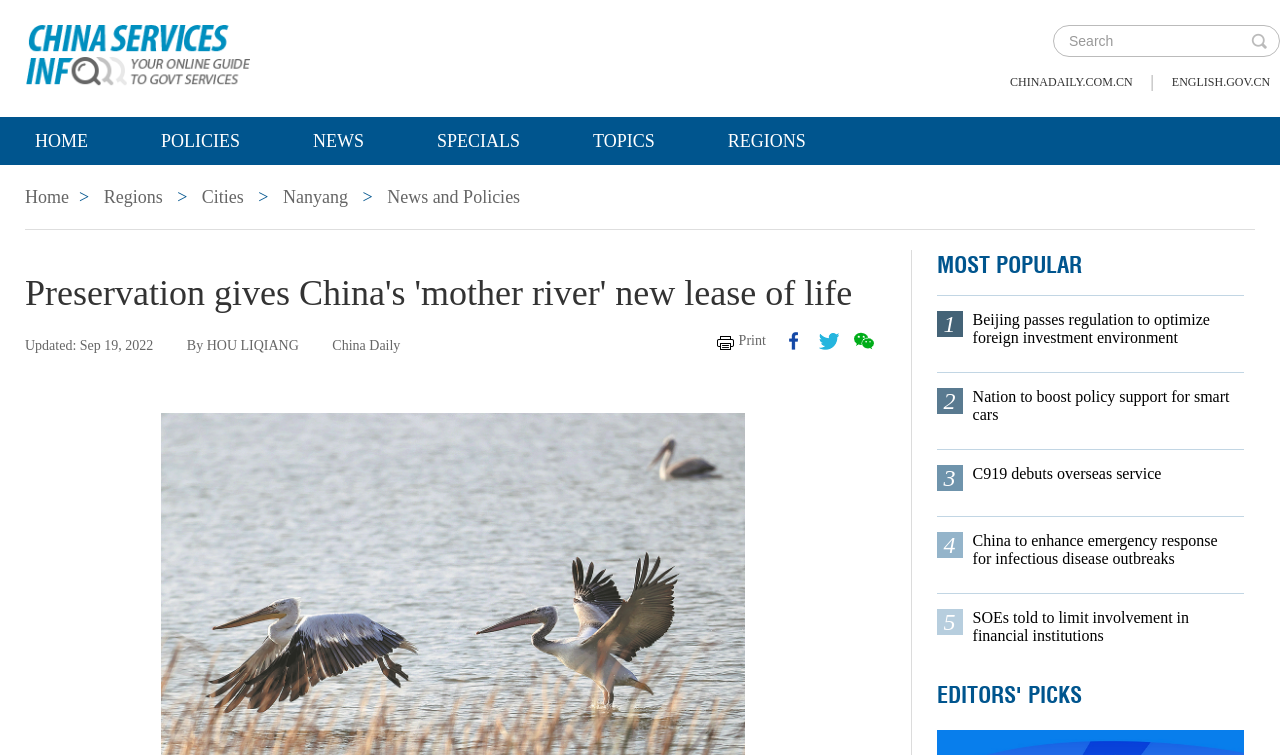Please indicate the bounding box coordinates of the element's region to be clicked to achieve the instruction: "View Beijing passes regulation to optimize foreign investment environment". Provide the coordinates as four float numbers between 0 and 1, i.e., [left, top, right, bottom].

[0.76, 0.412, 0.964, 0.46]